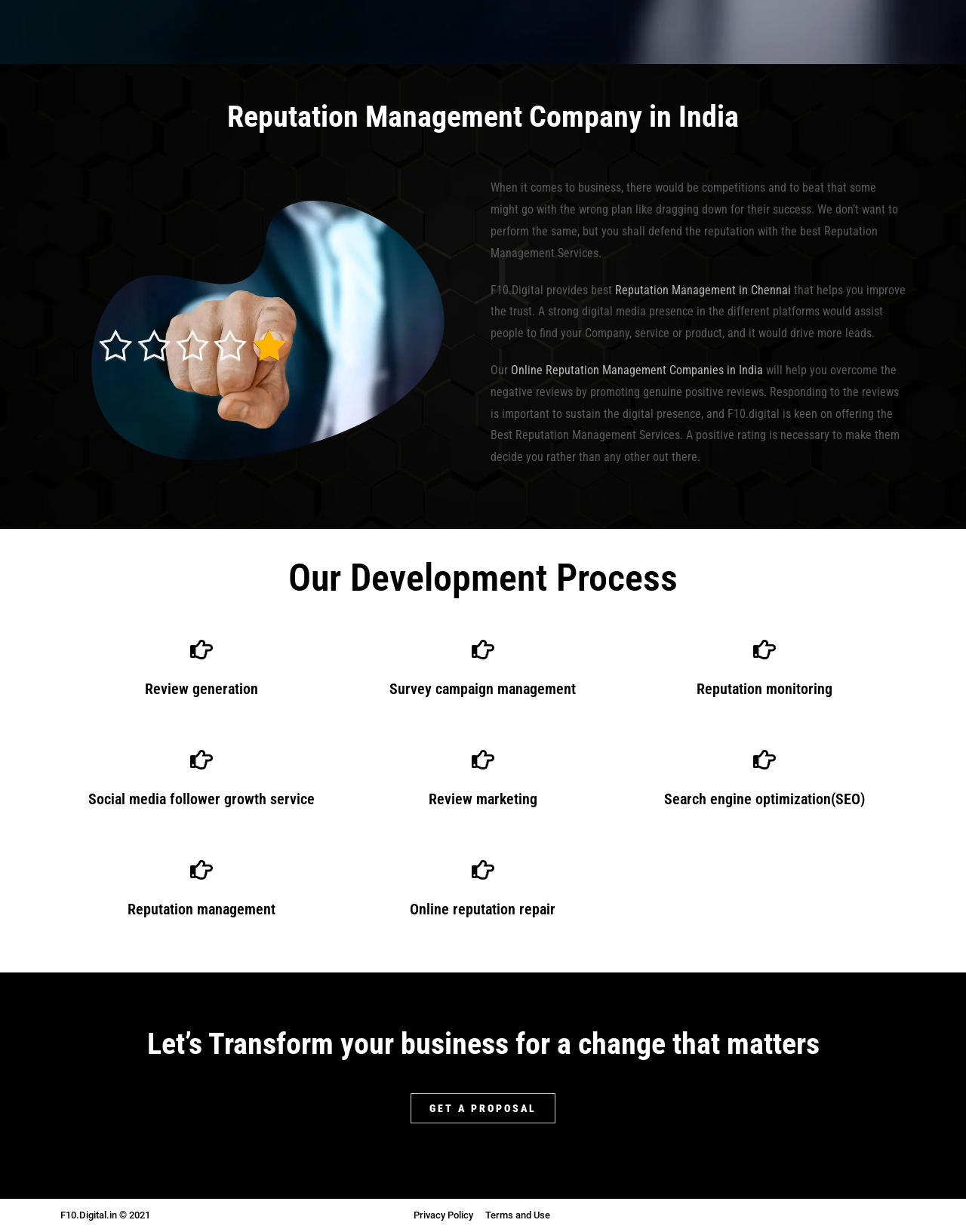Using a single word or phrase, answer the following question: 
What is the call-to-action on the webpage?

GET A PROPOSAL